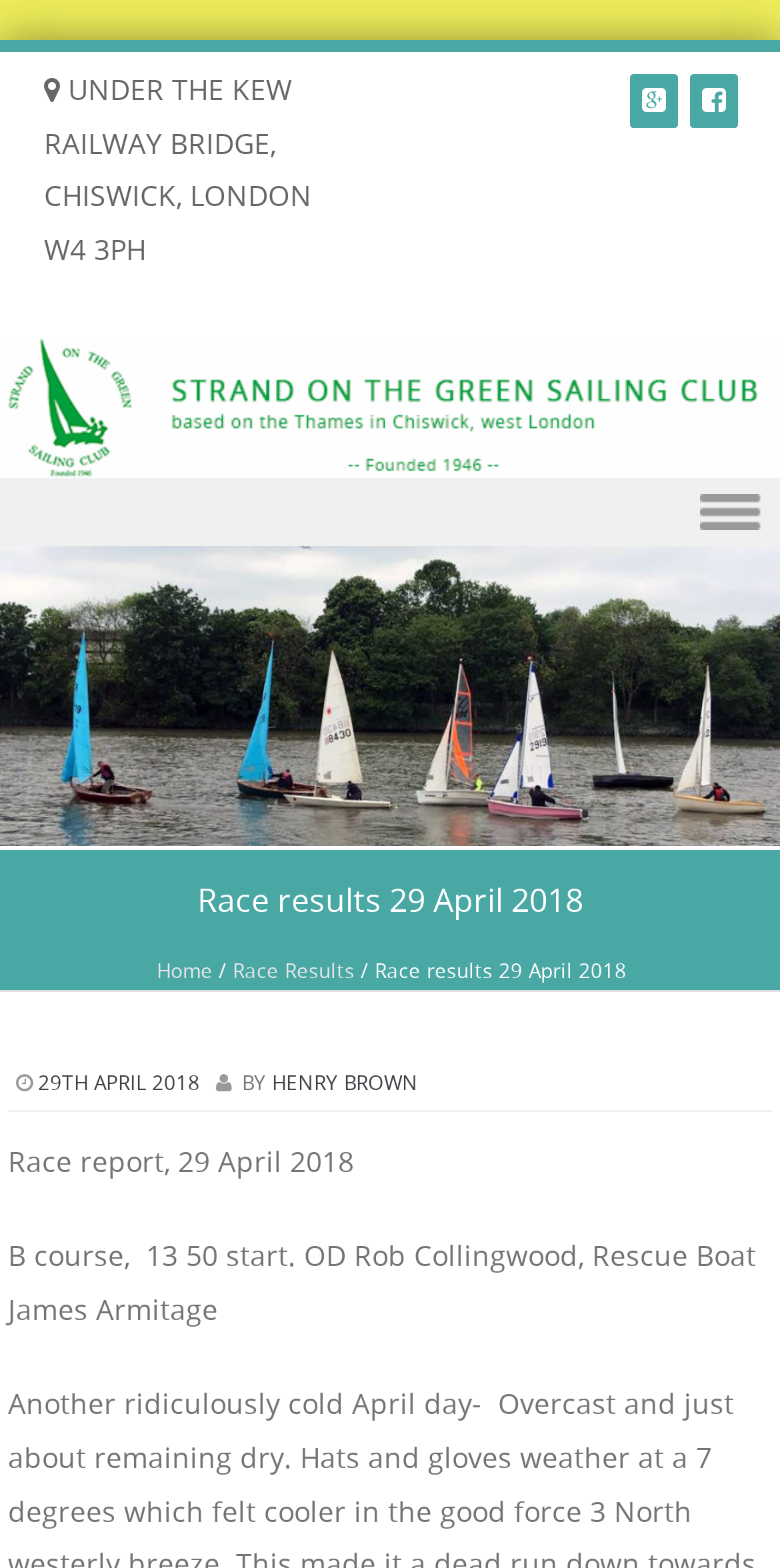What is the name of the person who wrote the race report?
Please ensure your answer to the question is detailed and covers all necessary aspects.

I found the name of the person who wrote the race report by looking at the link element that contains the name 'HENRY BROWN', which is located below the heading 'Race results 29 April 2018'.